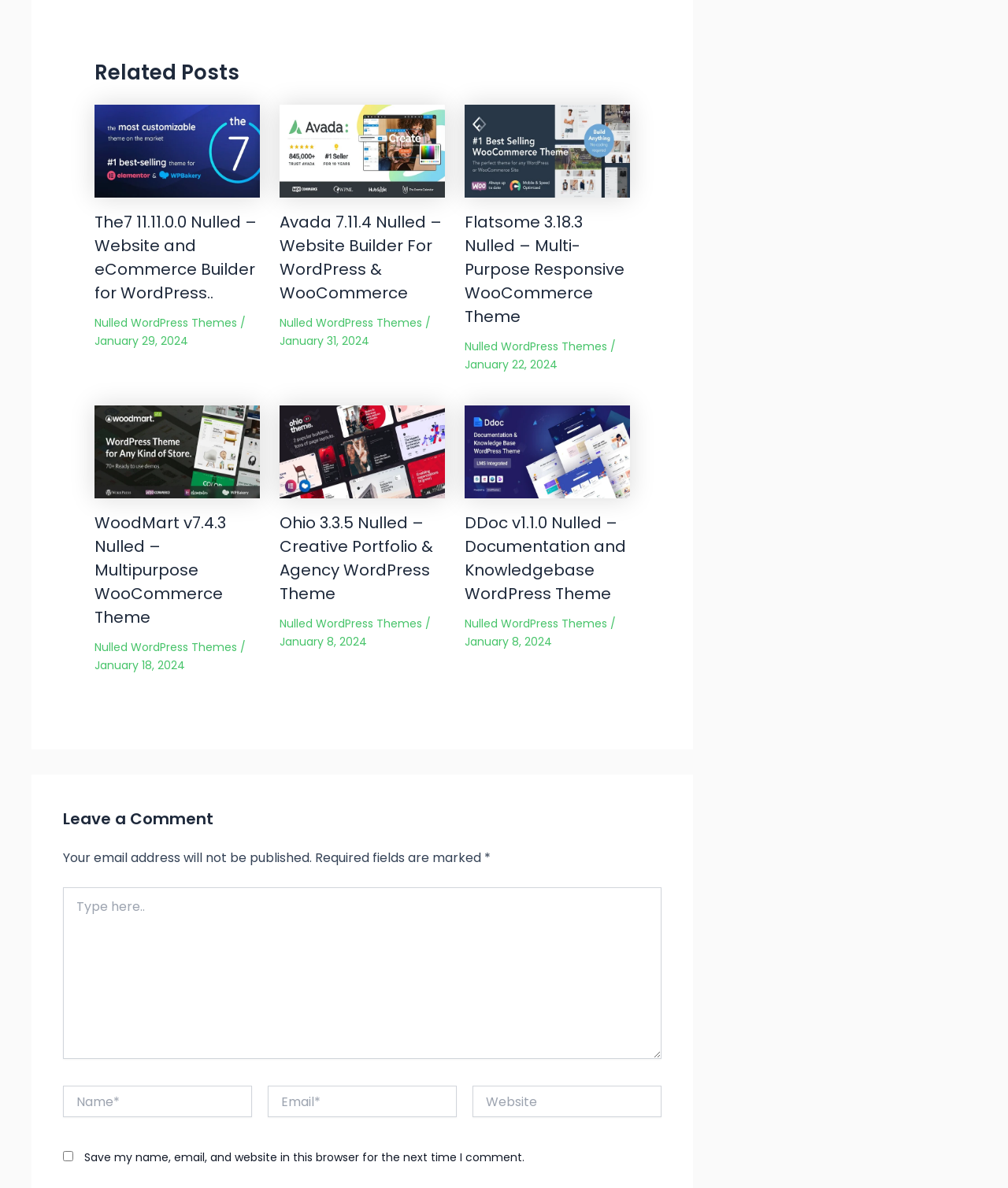Highlight the bounding box coordinates of the element that should be clicked to carry out the following instruction: "Click on the link 'The7 11.11.0.0 Nulled – Website and eCommerce Builder for WordPress..'". The coordinates must be given as four float numbers ranging from 0 to 1, i.e., [left, top, right, bottom].

[0.094, 0.119, 0.258, 0.134]